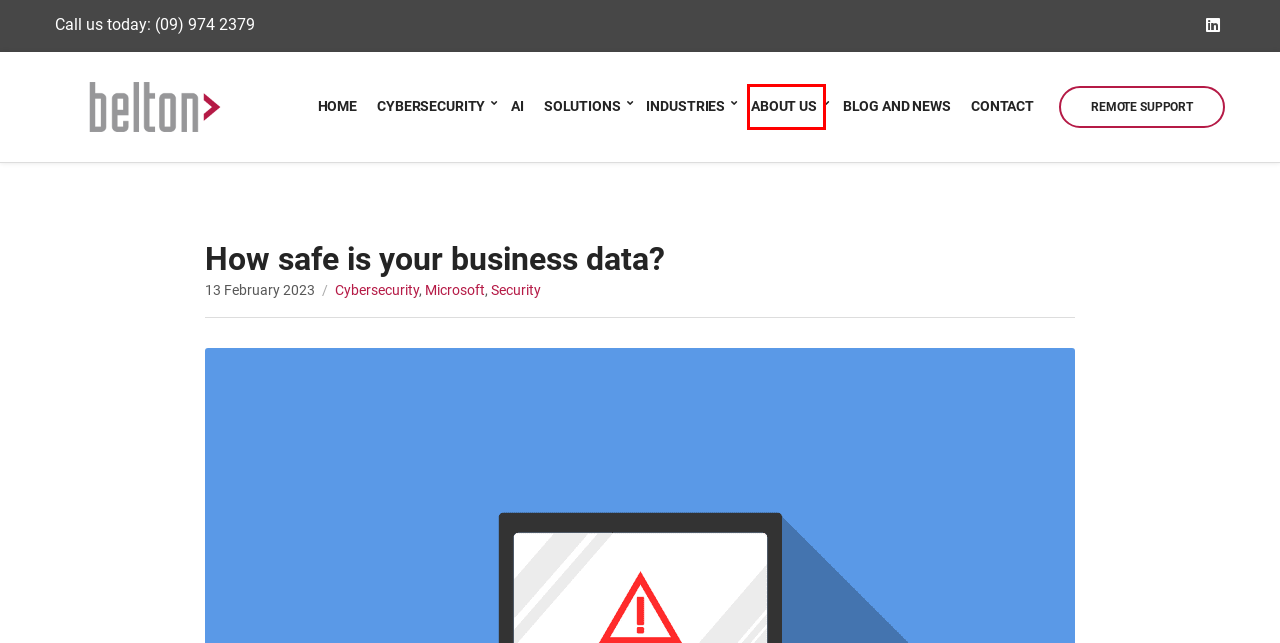Given a webpage screenshot with a red bounding box around a particular element, identify the best description of the new webpage that will appear after clicking on the element inside the red bounding box. Here are the candidates:
A. Belton IT Nexus
B. About Us – Belton IT Nexus
C. We Sell Computers – Belton IT Nexus
D. Contact – Belton IT Nexus
E. Blog – Belton IT Nexus
F. Industries – Belton IT Nexus
G. AI and ChatGPT – Belton IT Nexus
H. Cybersecurity & Networking – Belton IT Nexus

B